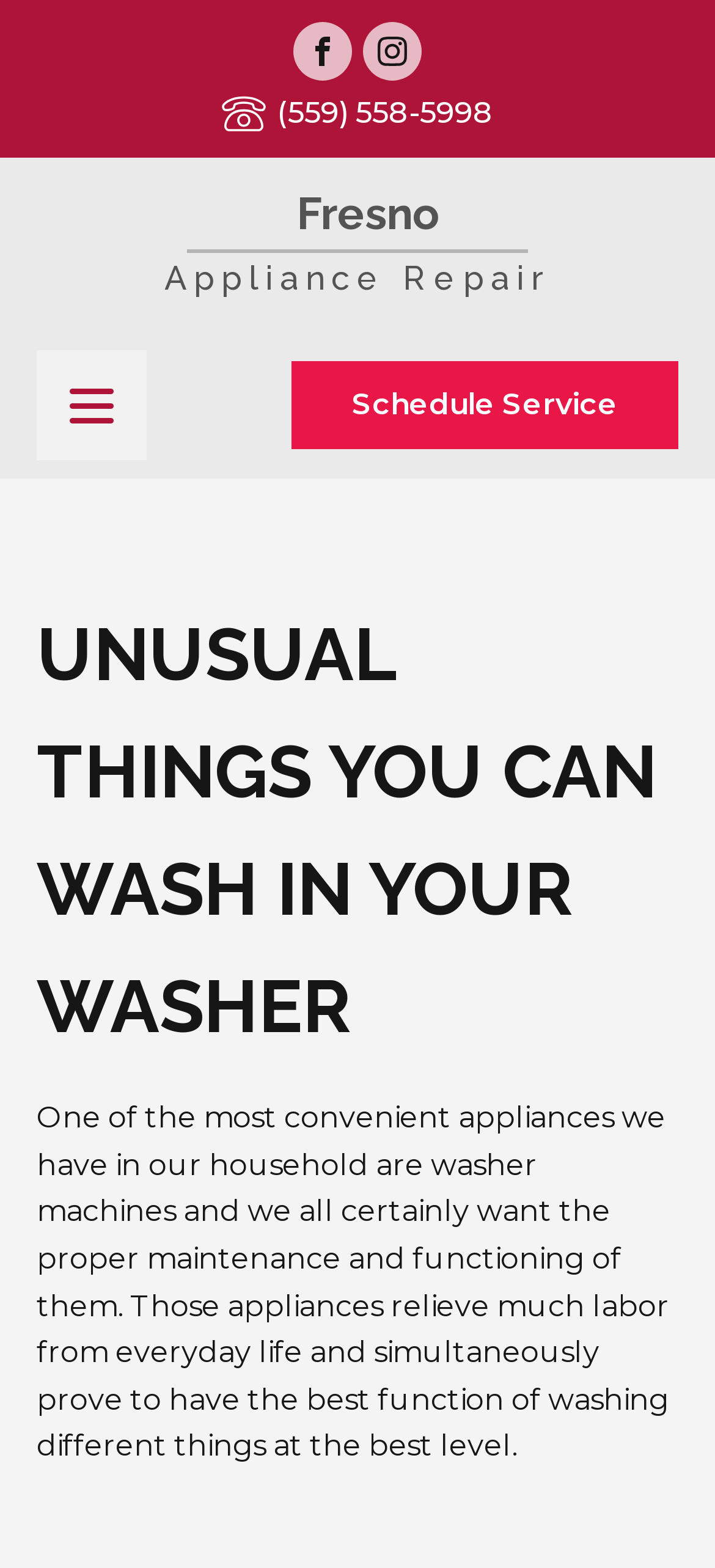Locate the UI element described by Schedule Service and provide its bounding box coordinates. Use the format (top-left x, top-left y, bottom-right x, bottom-right y) with all values as floating point numbers between 0 and 1.

[0.408, 0.231, 0.949, 0.286]